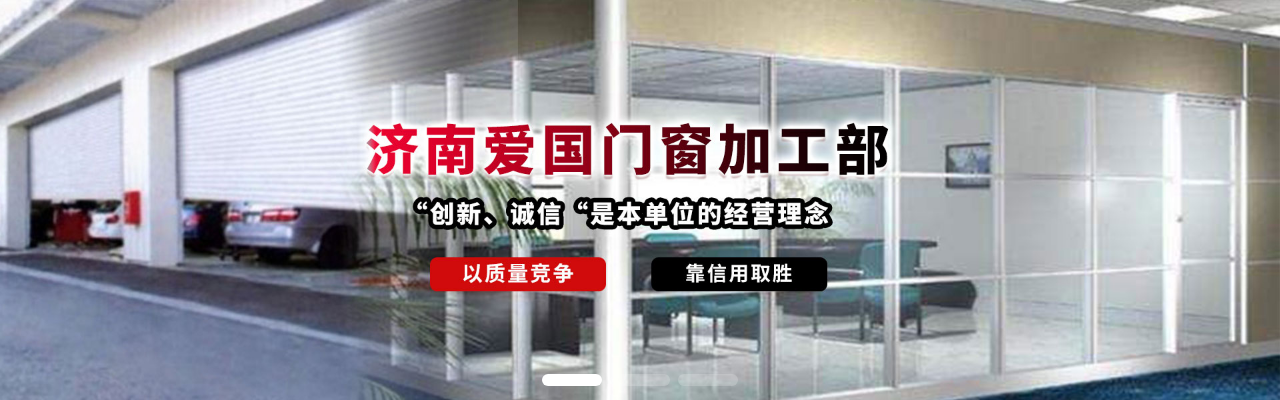How many sections are there in the garage area?
Please use the image to provide an in-depth answer to the question.

The question asks about the number of sections in the garage area. The caption describes the image as showcasing a well-lit garage area featuring two distinct sections with rolling shutter doors, which directly answers the question.